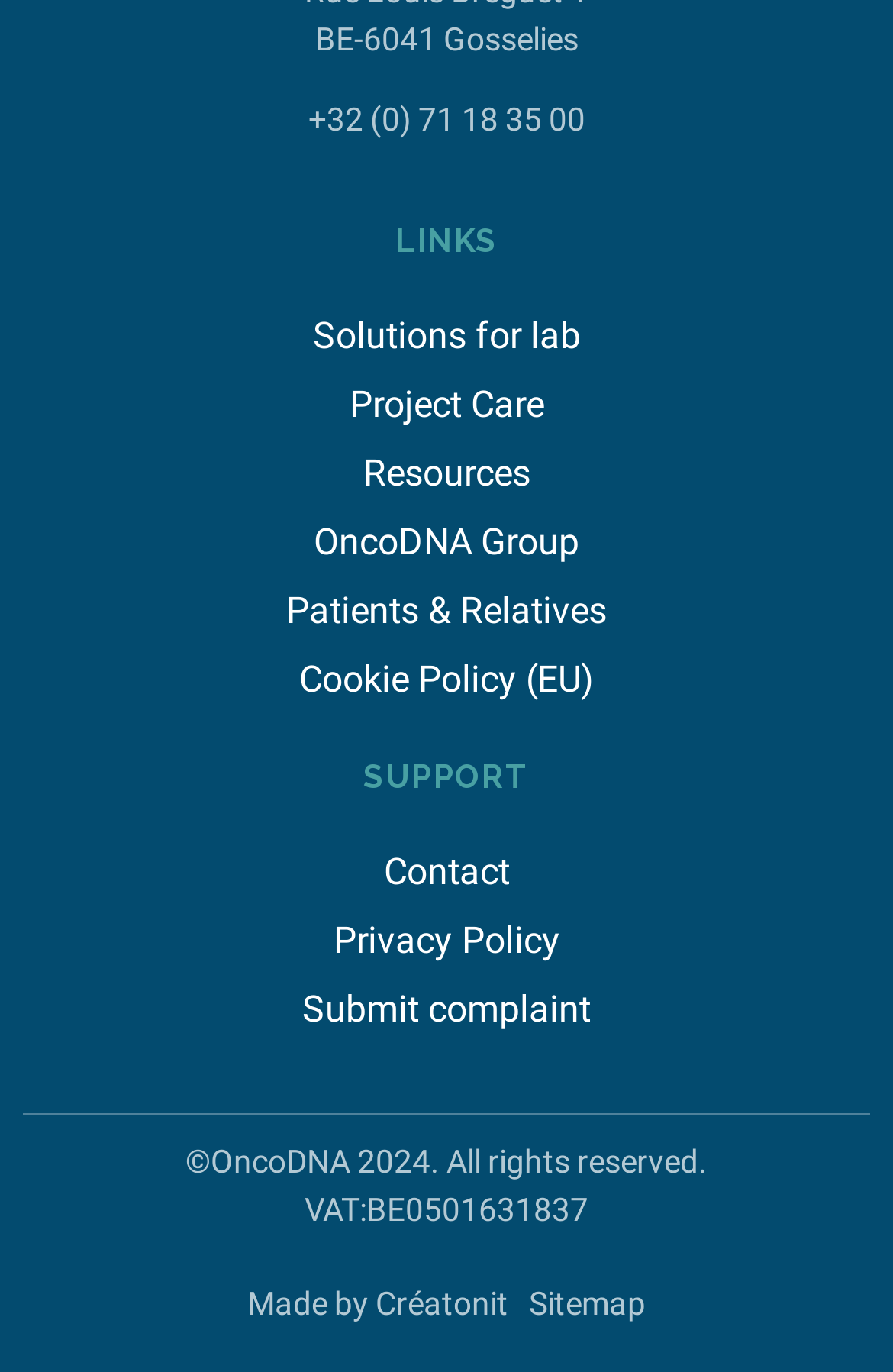Find and provide the bounding box coordinates for the UI element described with: "Créatonit".

[0.421, 0.936, 0.569, 0.962]